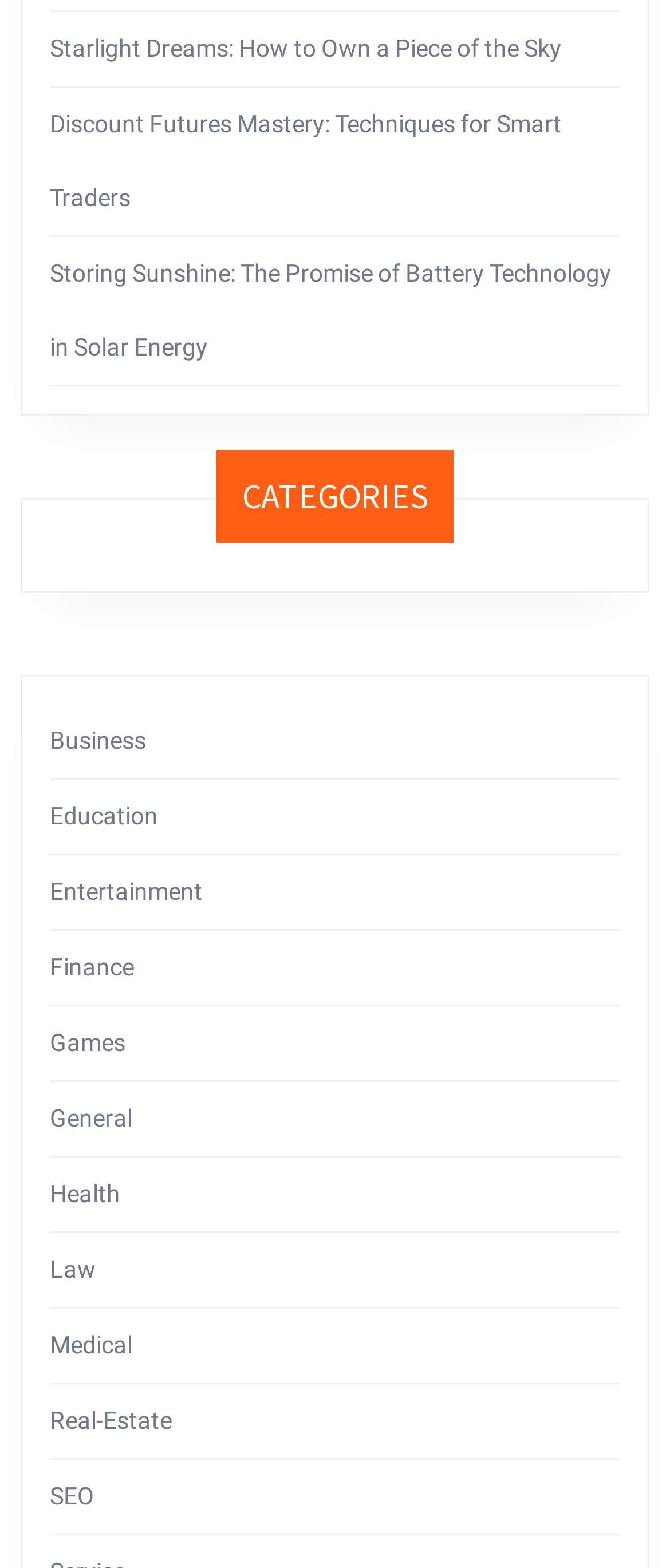How many article titles are displayed?
Based on the image, provide your answer in one word or phrase.

3